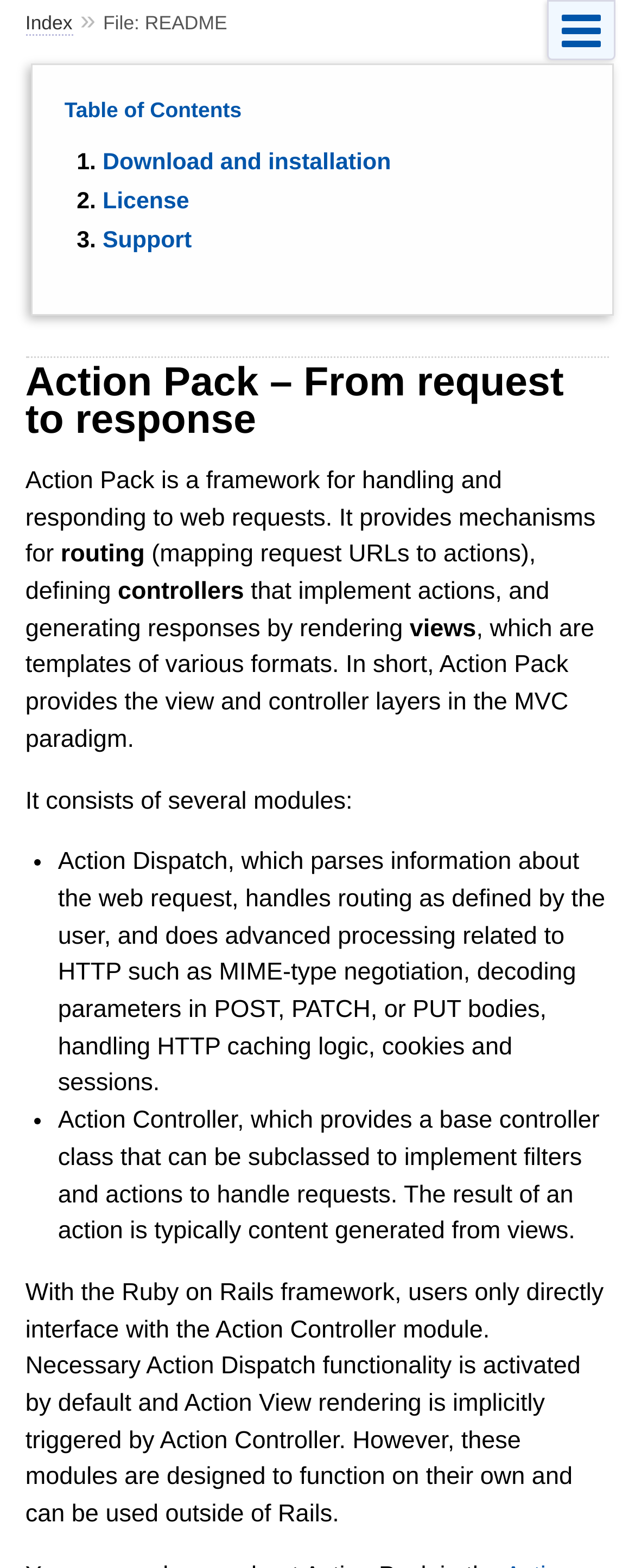Generate a thorough caption detailing the webpage content.

This webpage appears to be a documentation page for the Action Pack framework, specifically focusing on its functionality and components. At the top, there is a link to the "Index" page, followed by a small image on the right side. Below this, there is a link to the "Table of Contents".

The main content of the page is divided into sections, with a heading that reads "Action Pack – From request to response". This section provides an overview of the Action Pack framework, explaining that it handles and responds to web requests, and provides mechanisms for routing, defining controllers, and generating responses by rendering views.

Below this heading, there are several paragraphs of text that elaborate on the framework's functionality, including its ability to parse information about web requests, handle routing, and perform advanced processing related to HTTP.

The page also lists the components of the Action Pack framework, including Action Dispatch and Action Controller, which are described in detail. These components are listed in a bulleted format, with each item preceded by a bullet point.

Throughout the page, there are several links to other sections or pages, including "Download and installation", "License", and "Support", which are listed in a numbered format.